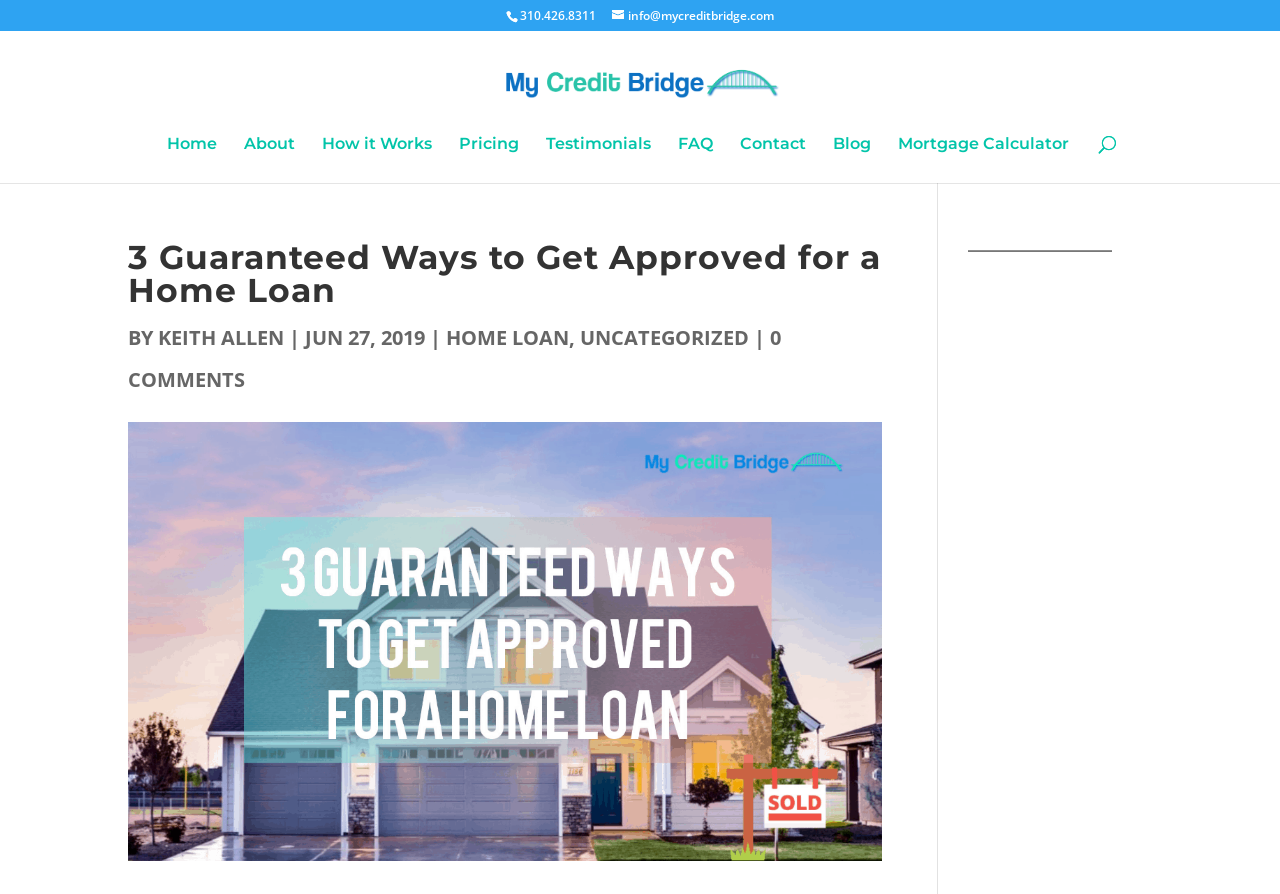Find the bounding box coordinates for the HTML element described in this sentence: "Keith Allen". Provide the coordinates as four float numbers between 0 and 1, in the format [left, top, right, bottom].

[0.123, 0.362, 0.222, 0.393]